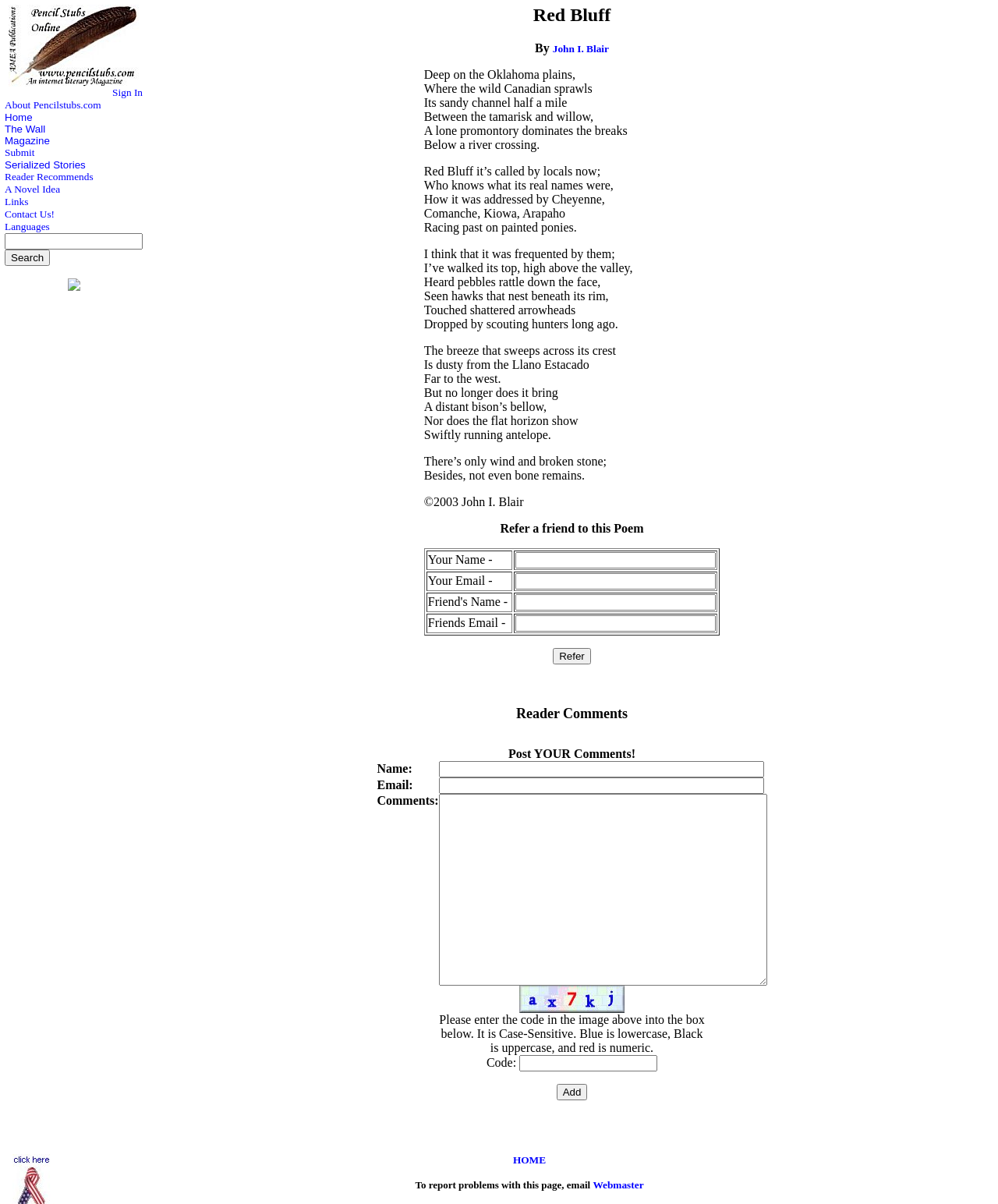Provide an in-depth caption for the contents of the webpage.

The webpage is titled "Red Bluff on Pencil Stubs Online". At the top, there is a navigation bar with 13 links, including "Sign In", "About Pencilstubs.com", "Home", "The Wall", "Magazine", "Submit", "Serialized Stories", "Reader Recommends", "A Novel Idea", "Links", "Contact Us!", and "Languages". To the right of the navigation bar, there is a search box with a button labeled "Search".

Below the navigation bar, there is a poem titled "Red Bluff" by John I. Blair. The poem is divided into 24 stanzas, each with a few lines of text. The poem describes a promontory called Red Bluff, its location, and its history. The text is written in a lyrical style, with vivid descriptions of the natural environment and the people who may have visited the site in the past.

To the right of the poem, there is a section with a heading "Red Bluff" and a link to the author's name, John I. Blair. Below this, there is a table with two columns, one for comments and one for posting a comment. The table has fields for entering a name, email, and comments, as well as a button to post the comment.

Overall, the webpage has a simple layout, with a focus on presenting the poem and providing a way for readers to engage with it through comments.